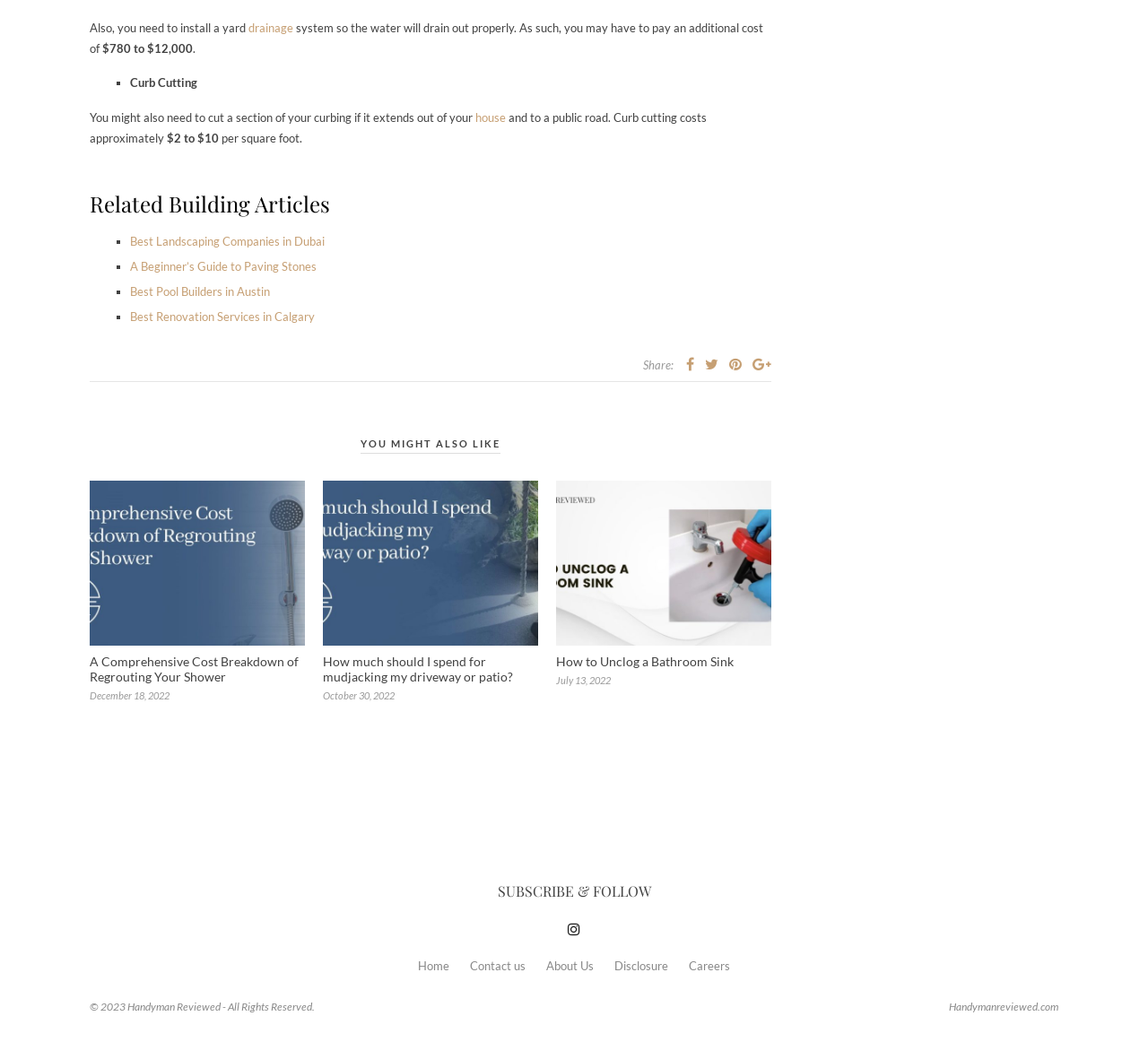Please provide the bounding box coordinates for the element that needs to be clicked to perform the following instruction: "Read about Curb Cutting". The coordinates should be given as four float numbers between 0 and 1, i.e., [left, top, right, bottom].

[0.113, 0.072, 0.172, 0.086]